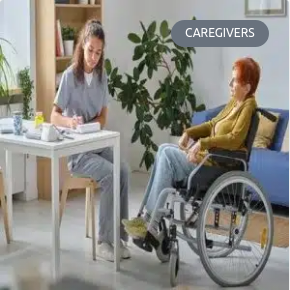Offer a detailed account of the various components present in the image.

The image showcases a warm and supportive environment where a caregiver is interacting with a client in a wheelchair. The caregiver, dressed in comfortable, professional attire, is attentively documenting notes at a white table, indicating a focus on personalized care. The elderly woman in the wheelchair, wearing a cozy yellow sweater, appears engaged and comfortable in her surroundings. The bright, well-lit room features green plants and a stylish blue sofa, creating an inviting atmosphere that highlights the importance of compassionate care. The overlay text "CAREGIVERS" emphasizes the crucial role of caregivers in providing support and assistance to individuals who need it. This setting reflects the essence of dementia care services, aimed at enhancing quality of life while ensuring comfort and dignity for seniors.